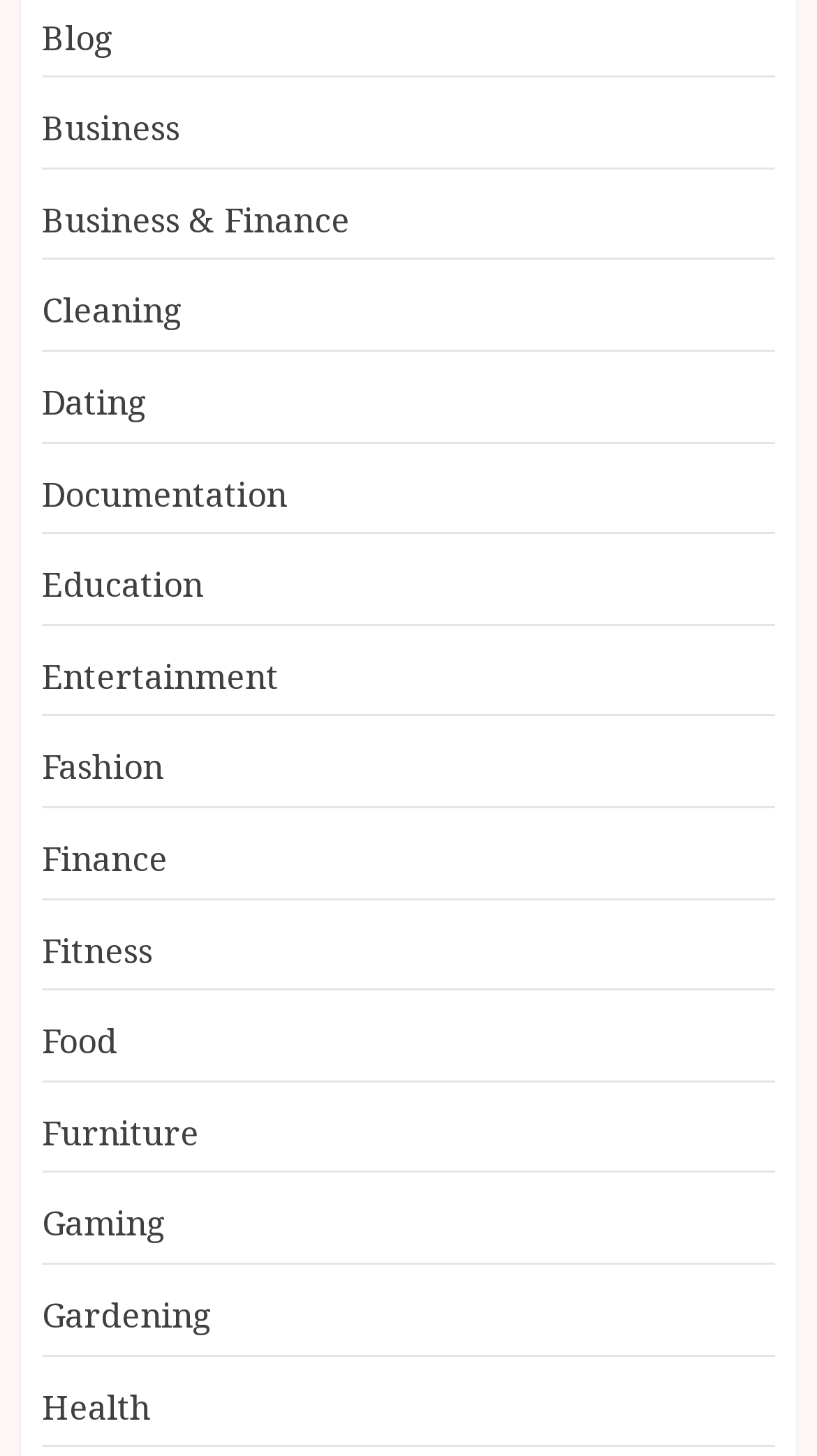Answer succinctly with a single word or phrase:
How many categories are listed?

15